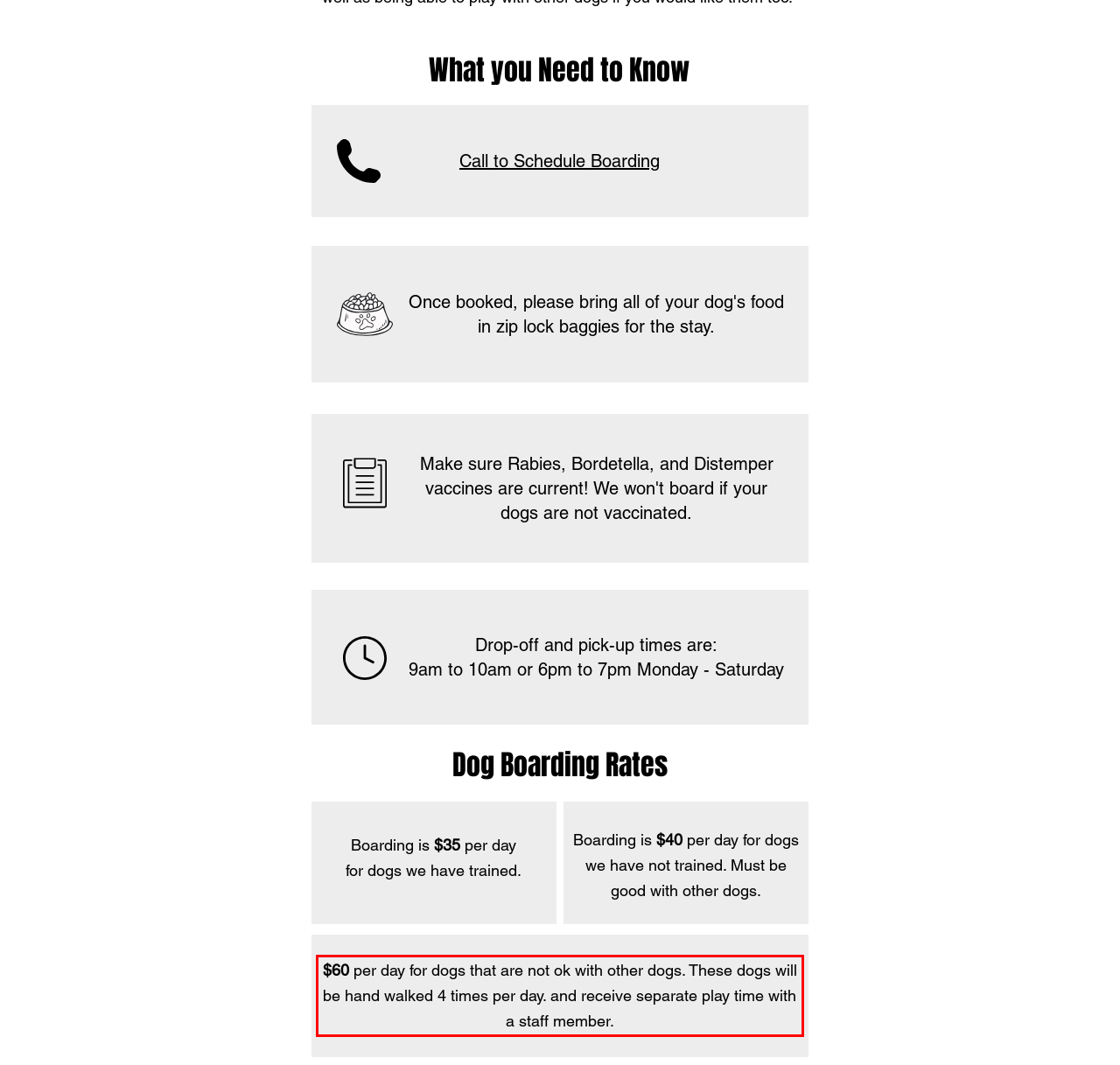Please analyze the provided webpage screenshot and perform OCR to extract the text content from the red rectangle bounding box.

$60 per day for dogs that are not ok with other dogs. These dogs will be hand walked 4 times per day. and receive separate play time with a staff member.